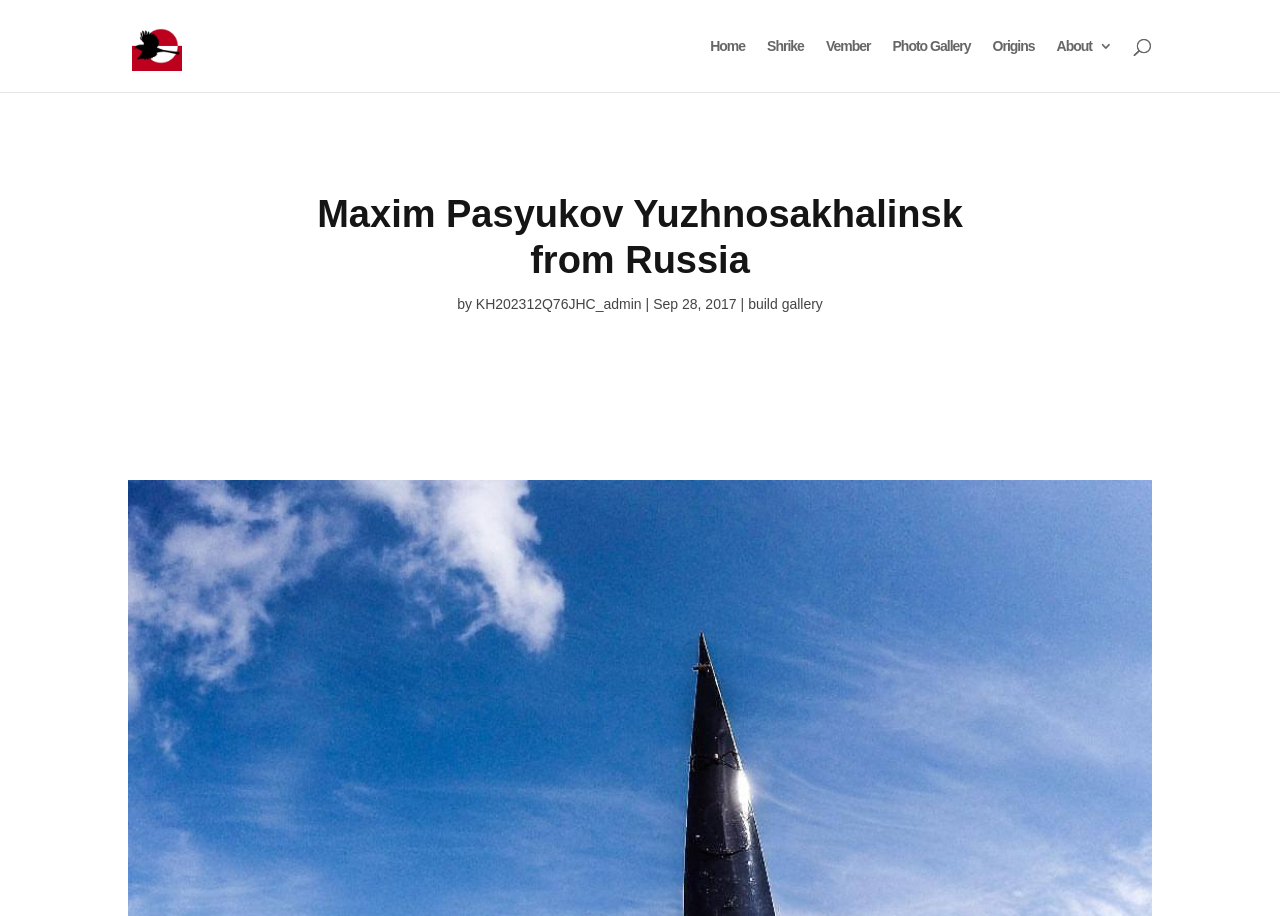Show the bounding box coordinates of the element that should be clicked to complete the task: "view photo gallery".

[0.697, 0.043, 0.758, 0.1]